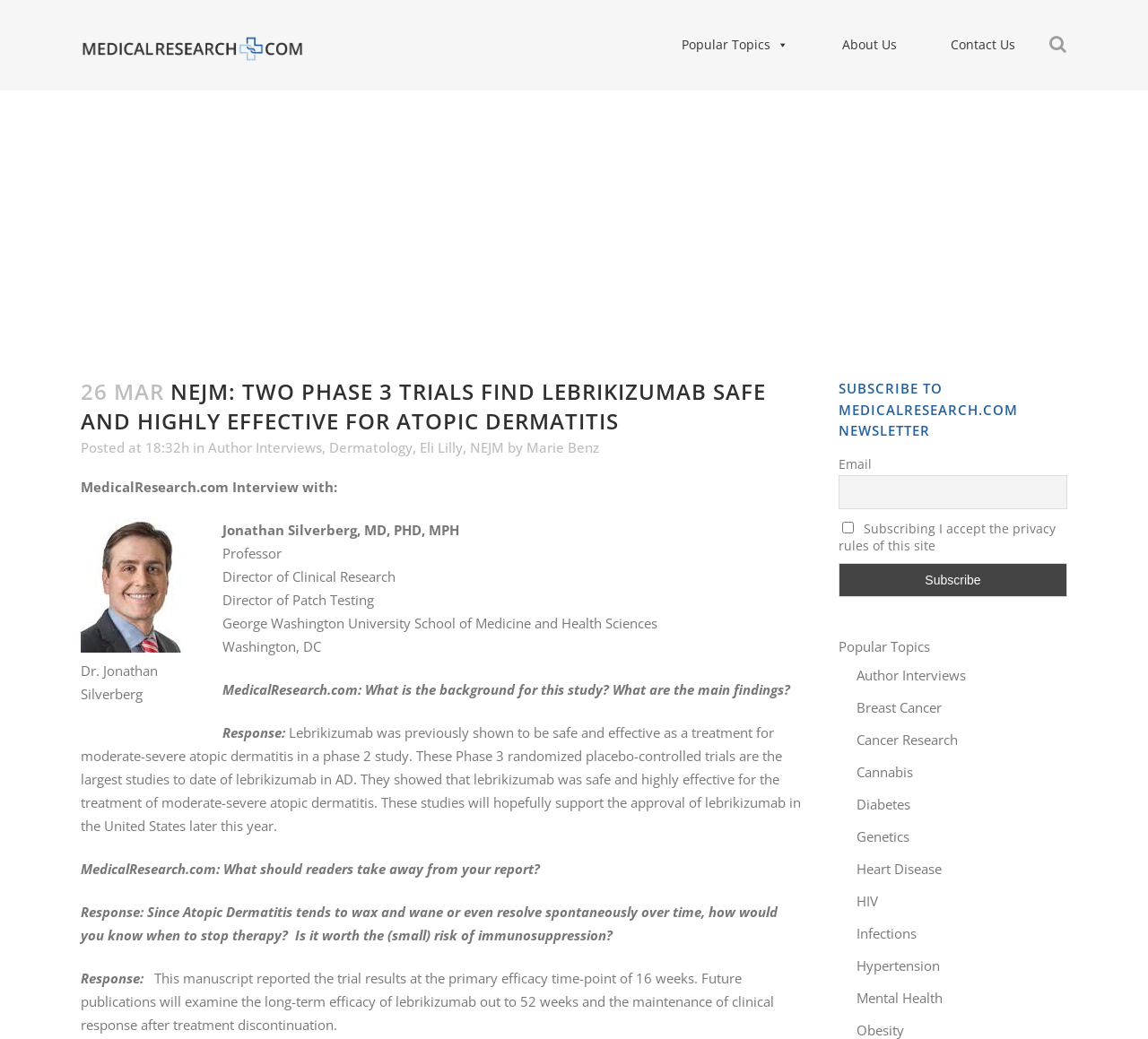Deliver a detailed narrative of the webpage's visual and textual elements.

The webpage is a medical research article from MedicalResearch.com, featuring an interview with Dr. Jonathan Silverberg, MD, PHD, MPH, Professor and Director of Clinical Research at George Washington University School of Medicine and Health Sciences. 

At the top of the page, there is a search bar and a logo on the left, with a navigation menu on the right, including links to "Popular Topics", "About Us", and "Contact Us". 

Below the navigation menu, there is a large advertisement iframe. 

The main content of the article is divided into sections. The title of the article, "NEJM: Two Phase 3 Trials Find Lebrikizumab Safe and Highly Effective for Atopic Dermatitis", is displayed prominently at the top. 

Below the title, there is a section with the author's name, "Dr. Jonathan Silverberg", and his affiliations, along with a photo of him. 

The interview itself is presented in a question-and-answer format, with the questions in bold font and the responses in regular font. The questions are from MedicalResearch.com, and the responses are from Dr. Silverberg. 

On the right side of the page, there is a subscription form to receive the MedicalResearch.com newsletter, with a heading "SUBSCRIBE TO MEDICALRESEARCH.COM NEWSLETTER". 

At the bottom of the page, there are links to various popular topics, including "Author Interviews", "Breast Cancer", "Cancer Research", and others.